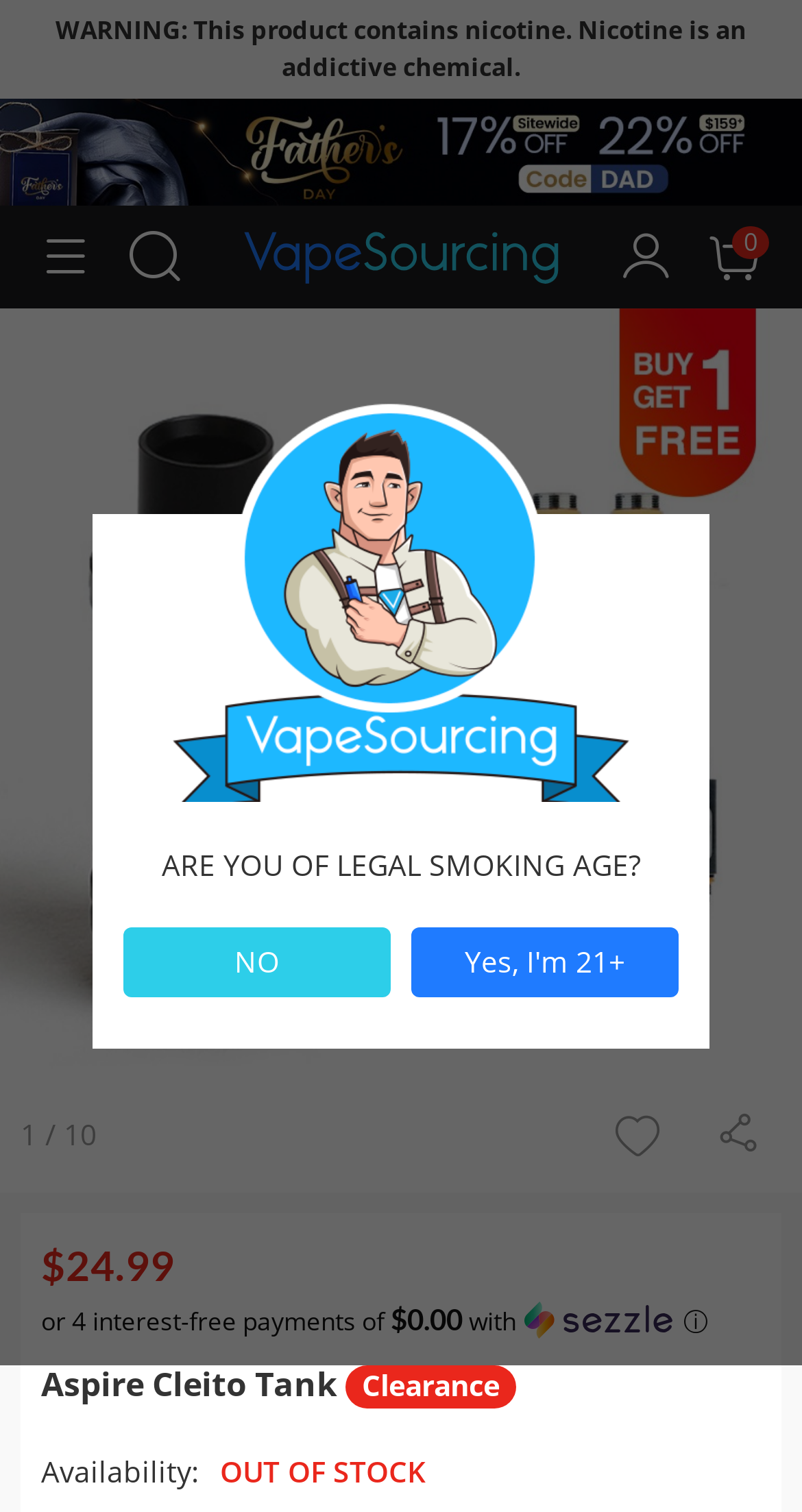From the details in the image, provide a thorough response to the question: What is the warning message displayed on the webpage?

The warning message is displayed as a static text element with bounding box coordinates [0.069, 0.008, 0.931, 0.056]. It warns users that the product contains nicotine, which is an addictive chemical.